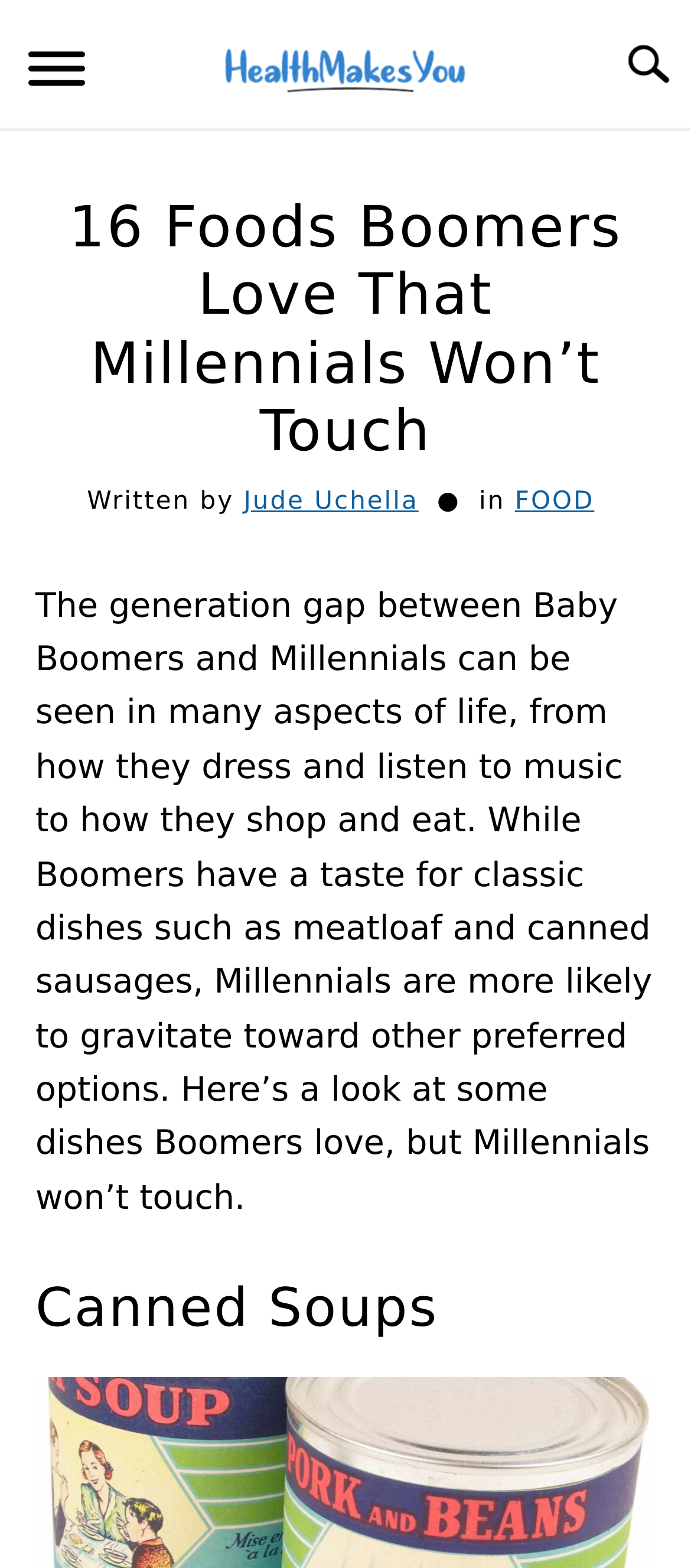Examine the image carefully and respond to the question with a detailed answer: 
How many sections are there in the article?

I counted the number of sections in the article by looking at the headings, which include '16 Foods Boomers Love That Millennials Won’t Touch' and 'Canned Soups'. There may be more sections, but I can confirm at least two.